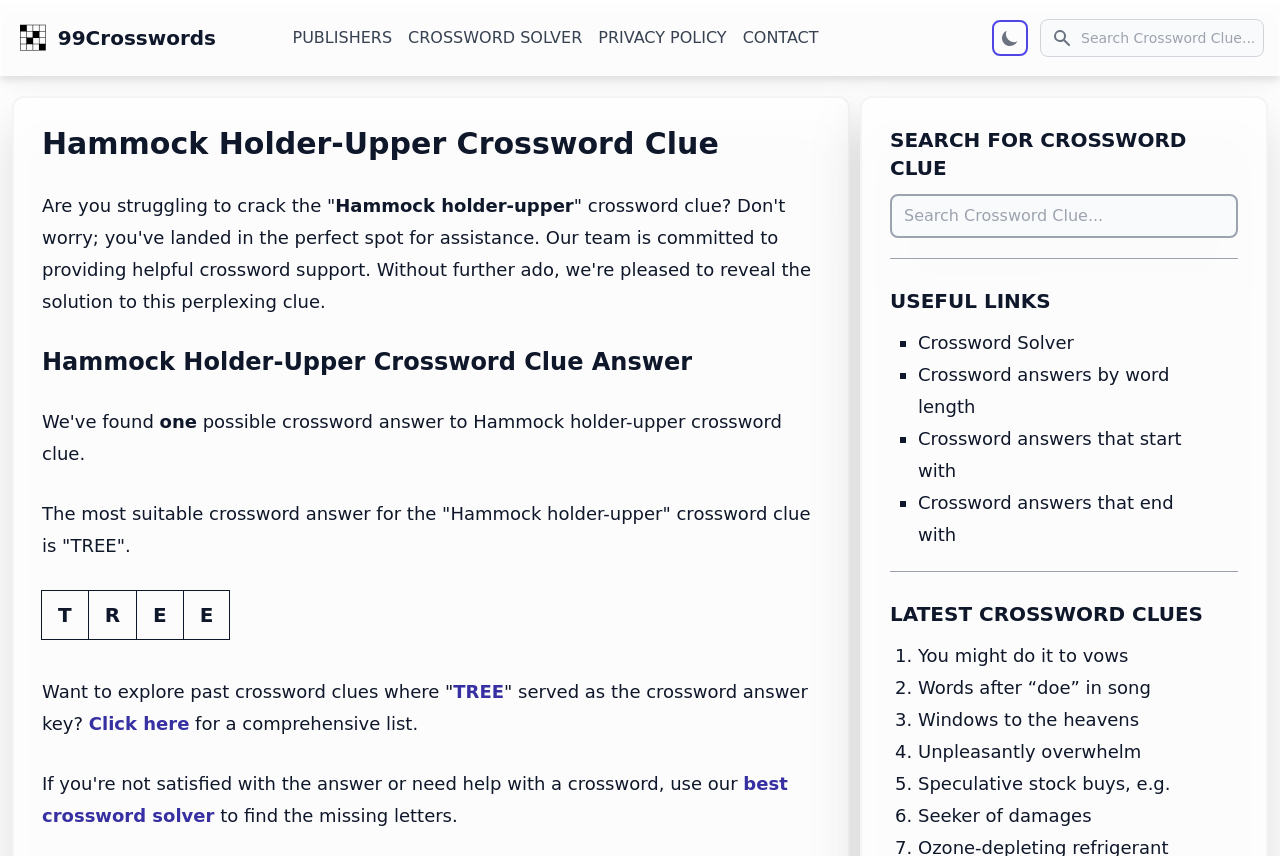Locate the UI element described as follows: "Practice Areas". Return the bounding box coordinates as four float numbers between 0 and 1 in the order [left, top, right, bottom].

None